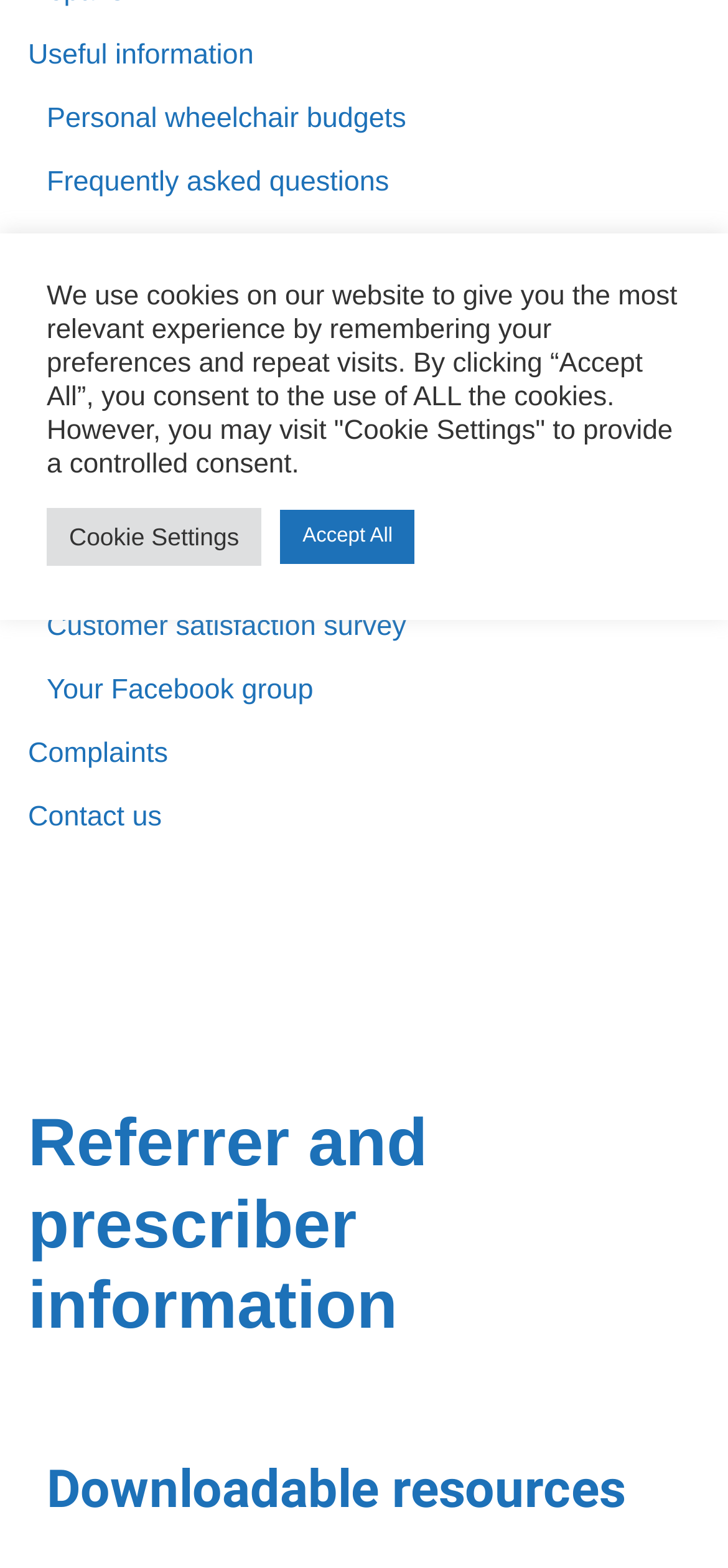Provide the bounding box coordinates of the HTML element described as: "Wheelchair user manuals". The bounding box coordinates should be four float numbers between 0 and 1, i.e., [left, top, right, bottom].

[0.064, 0.147, 0.498, 0.167]